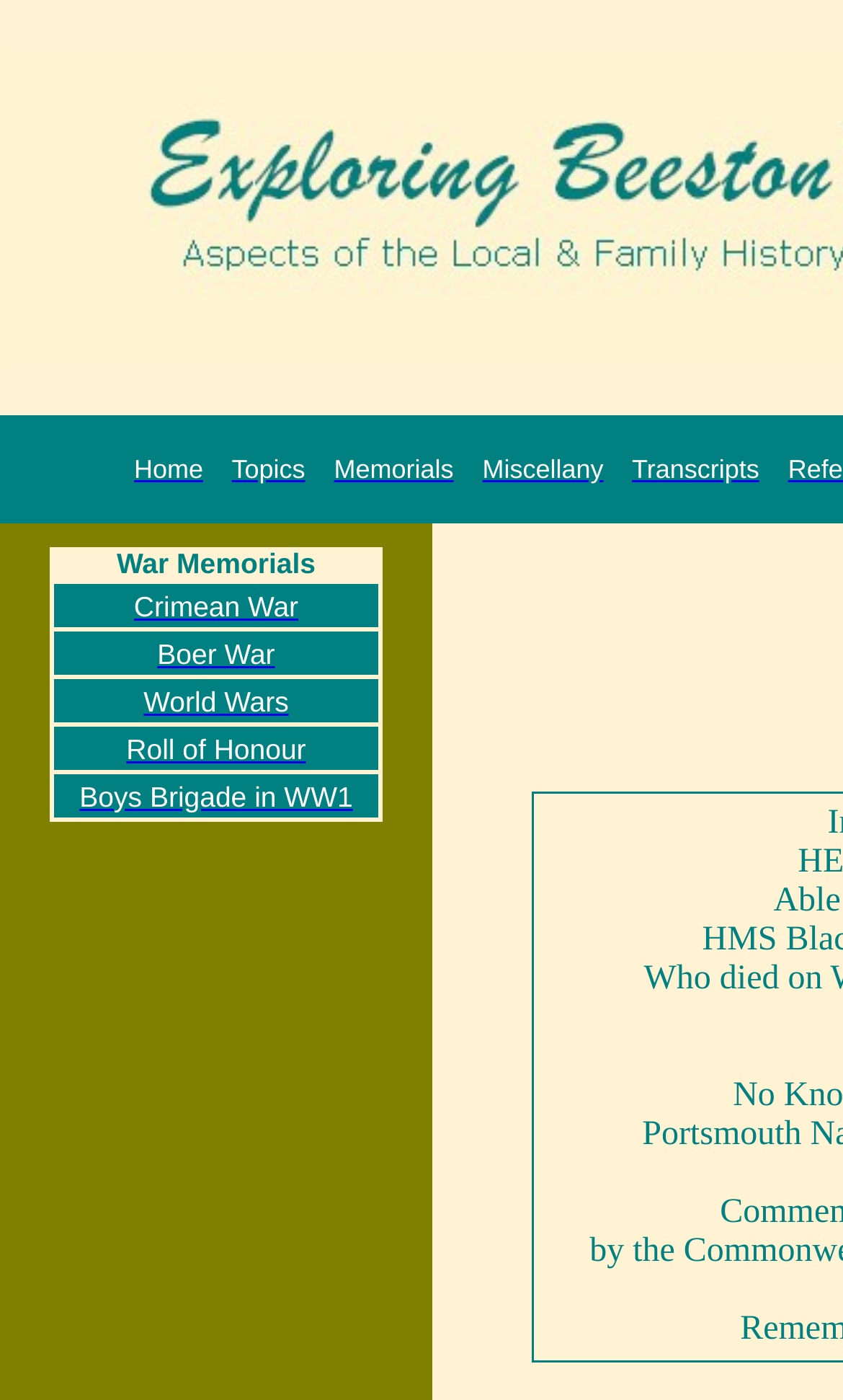Identify the bounding box coordinates of the section to be clicked to complete the task described by the following instruction: "View World Wars". The coordinates should be four float numbers between 0 and 1, formatted as [left, top, right, bottom].

[0.17, 0.487, 0.343, 0.514]